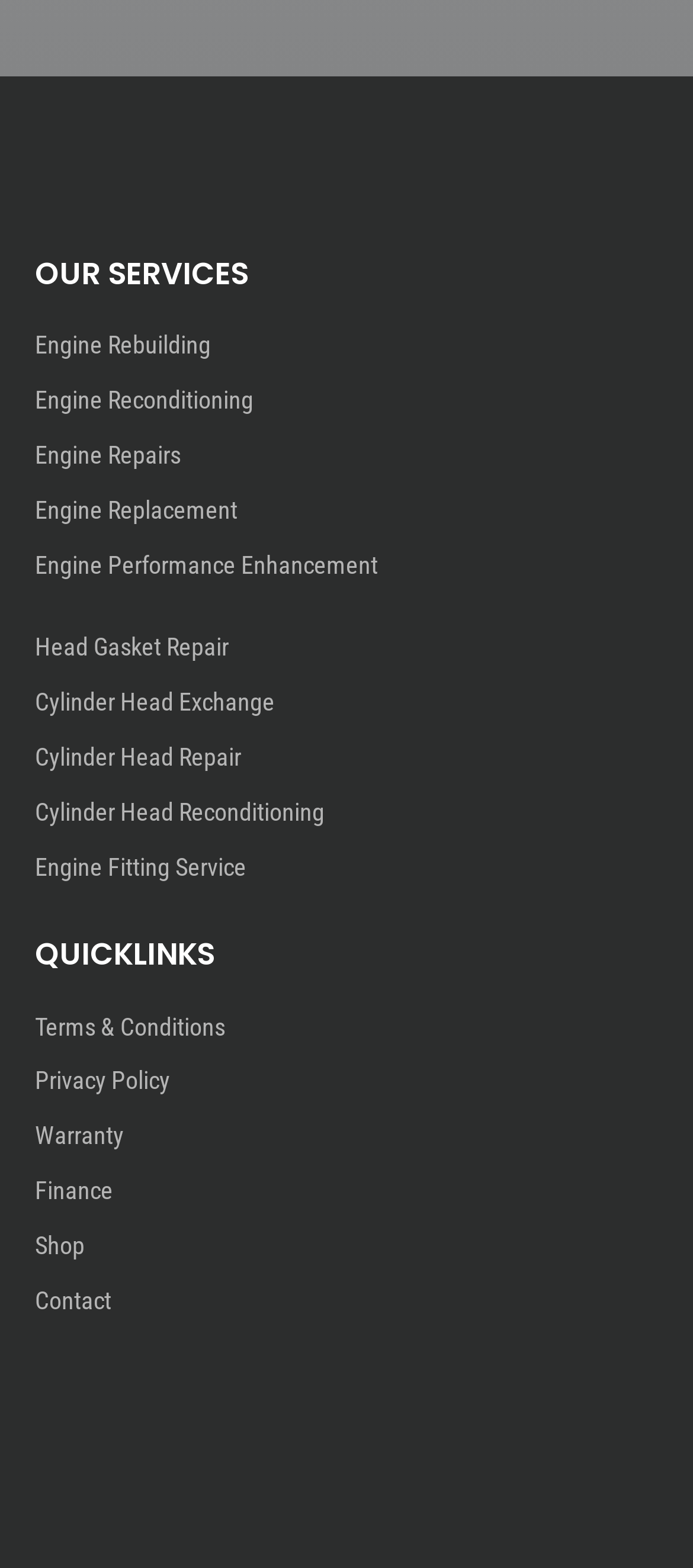How many sections are there on the webpage?
Using the image, provide a detailed and thorough answer to the question.

There are two main sections on the webpage, 'OUR SERVICES' and 'QUICKLINKS', which provide different types of links and information.